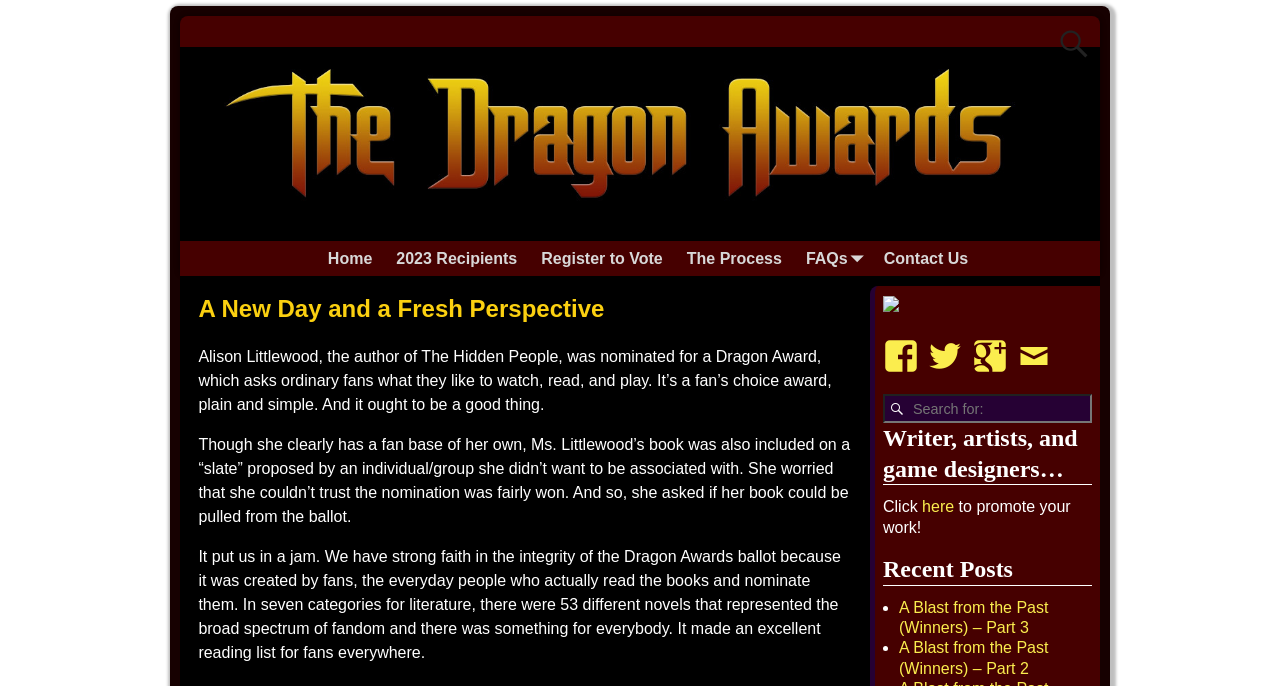Show me the bounding box coordinates of the clickable region to achieve the task as per the instruction: "Contact Us".

[0.681, 0.351, 0.766, 0.403]